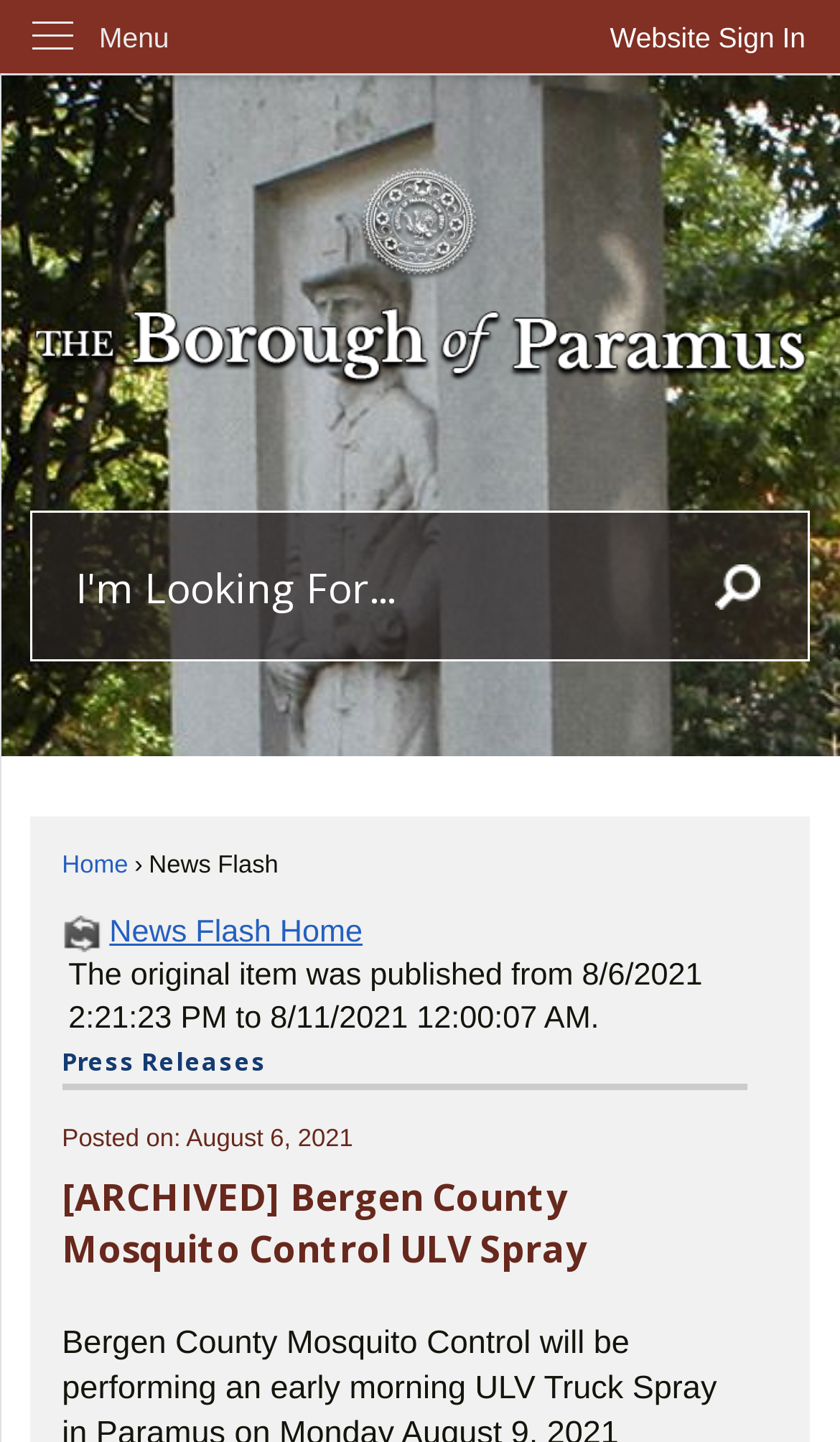Could you find the bounding box coordinates of the clickable area to complete this instruction: "Sign in to the website"?

[0.685, 0.0, 1.0, 0.052]